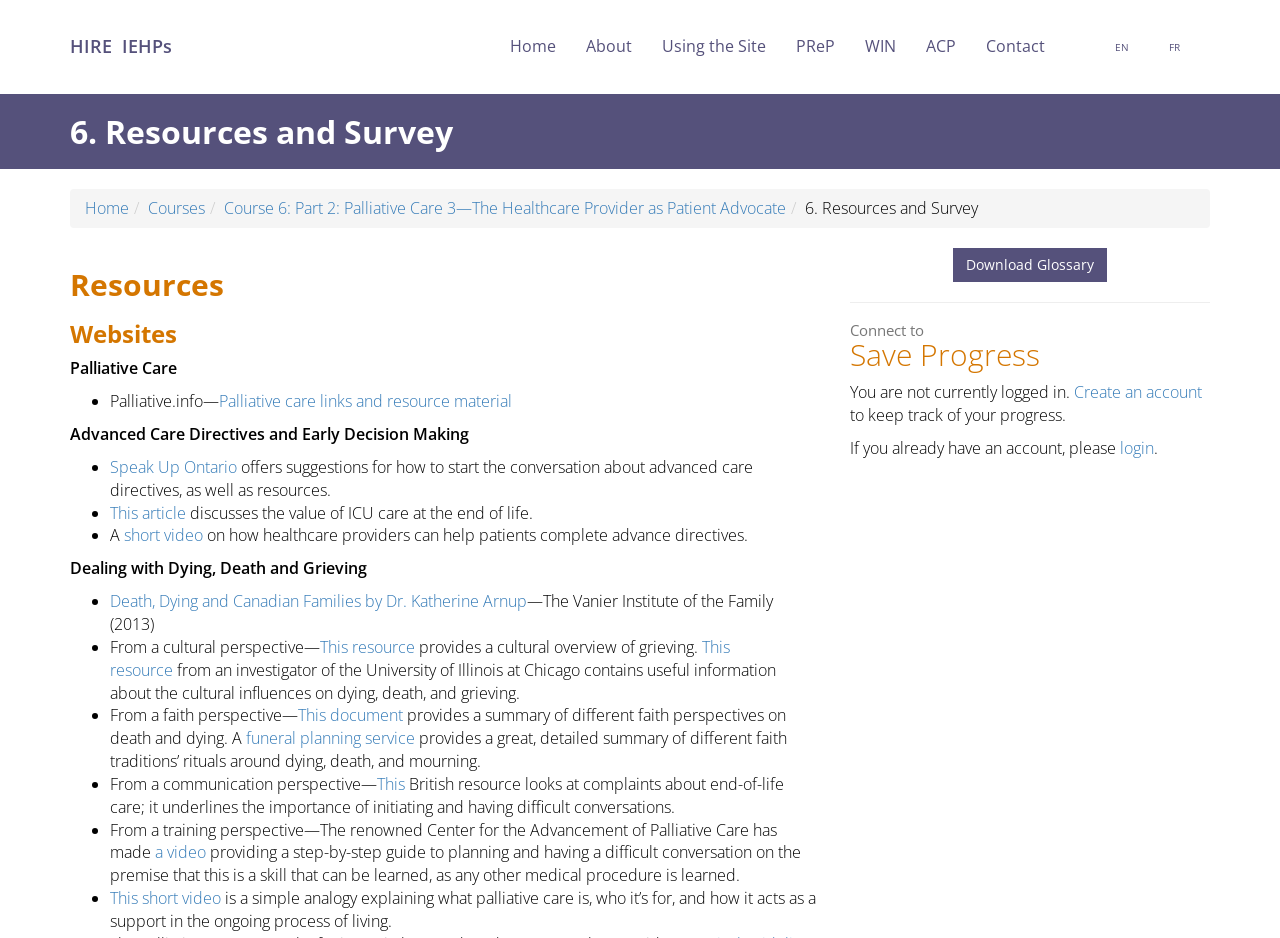What is the title of the second heading?
Give a one-word or short phrase answer based on the image.

Websites